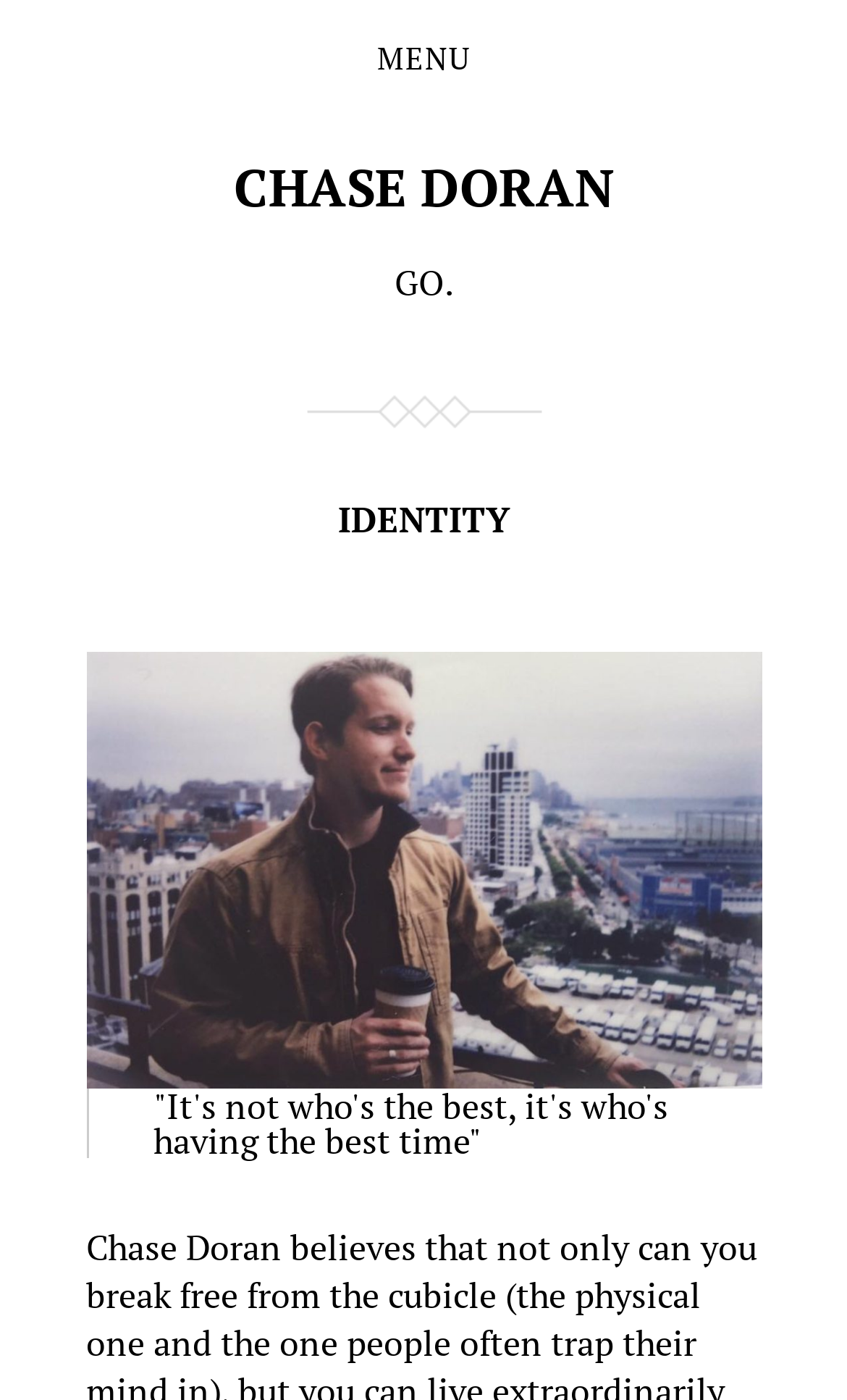What is the call-to-action on this webpage?
Please craft a detailed and exhaustive response to the question.

The StaticText element with the text 'GO.' seems to be a call-to-action, encouraging the user to take some action, although the exact action is not specified.